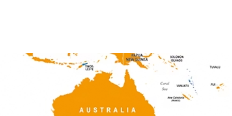Provide a comprehensive description of the image.

The image features a map highlighting Australia and its surrounding regions, depicted in vibrant orange tones. Prominent geographical features and neighboring countries are labeled, showcasing the diverse landscape of the South Pacific. This visual representation accompanies content related to regulatory measures and market approvals, specifically focusing on Australia, as indicated by the associated text "ACMA | Australia | CE | FCC" below the map. This map underscores the geographical context within which the Australian Communications and Media Authority (ACMA) operates, emphasizing the regulatory landscape relevant to communications technologies in the region.